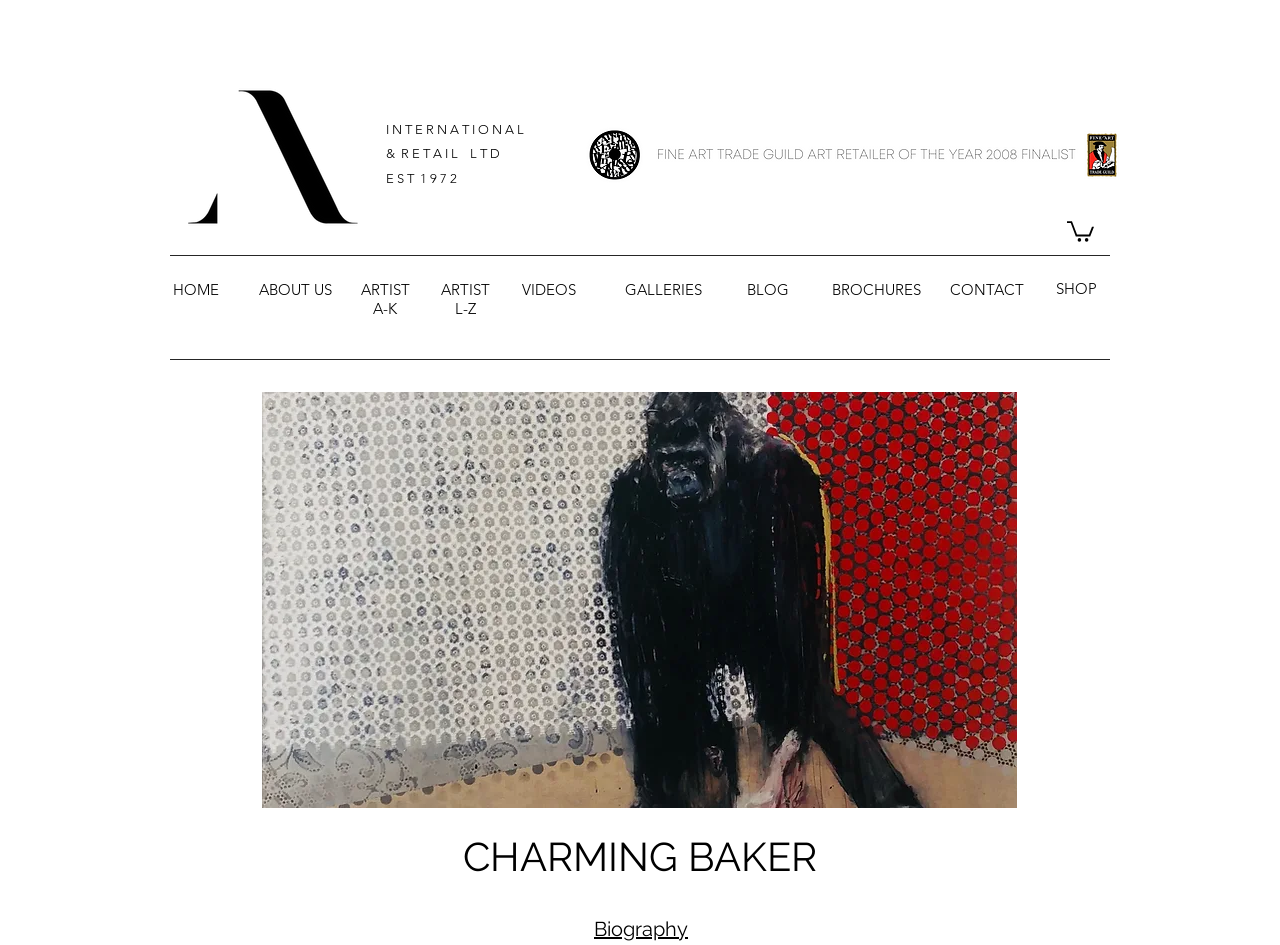Can you find the bounding box coordinates for the element to click on to achieve the instruction: "Visit shop"?

[0.825, 0.295, 0.857, 0.315]